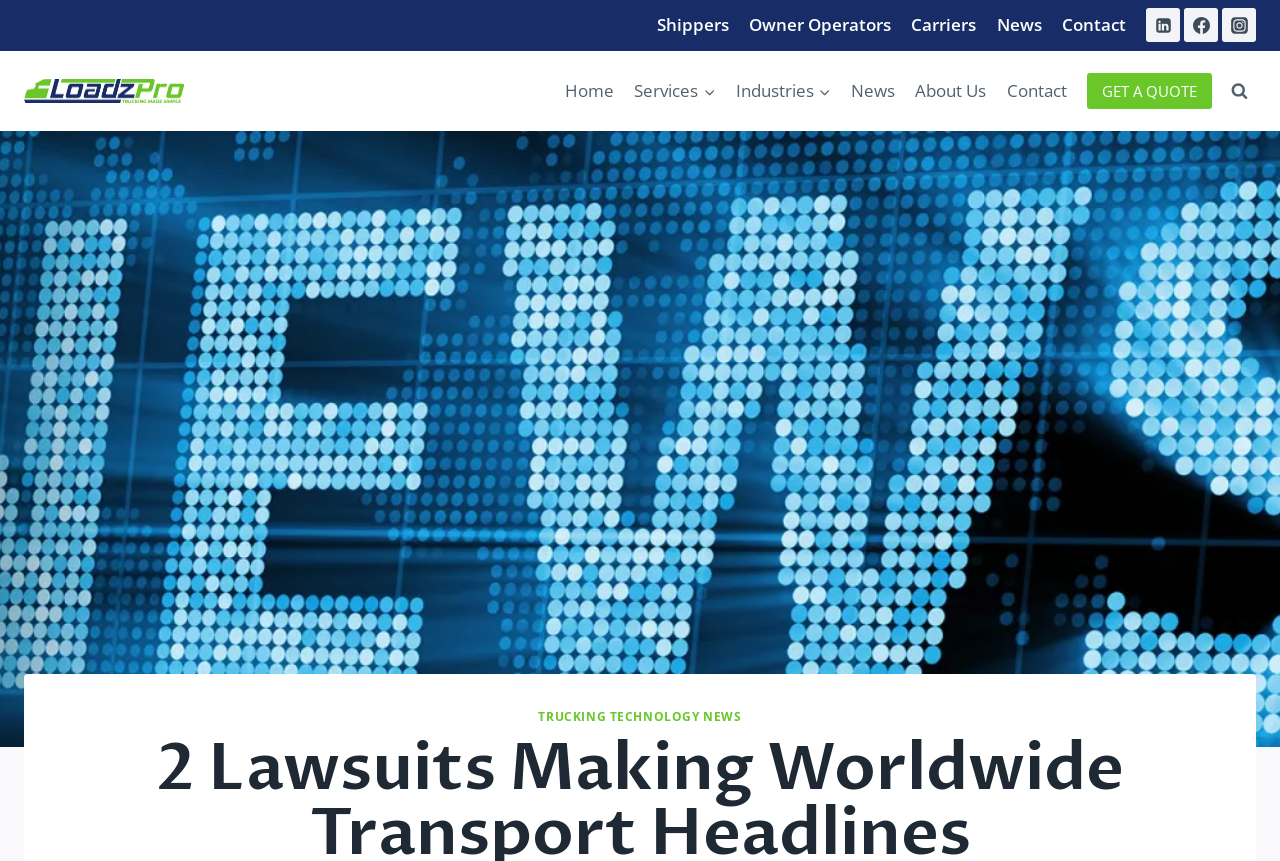Extract the bounding box coordinates for the UI element described as: "Owner Operators".

[0.577, 0.0, 0.704, 0.059]